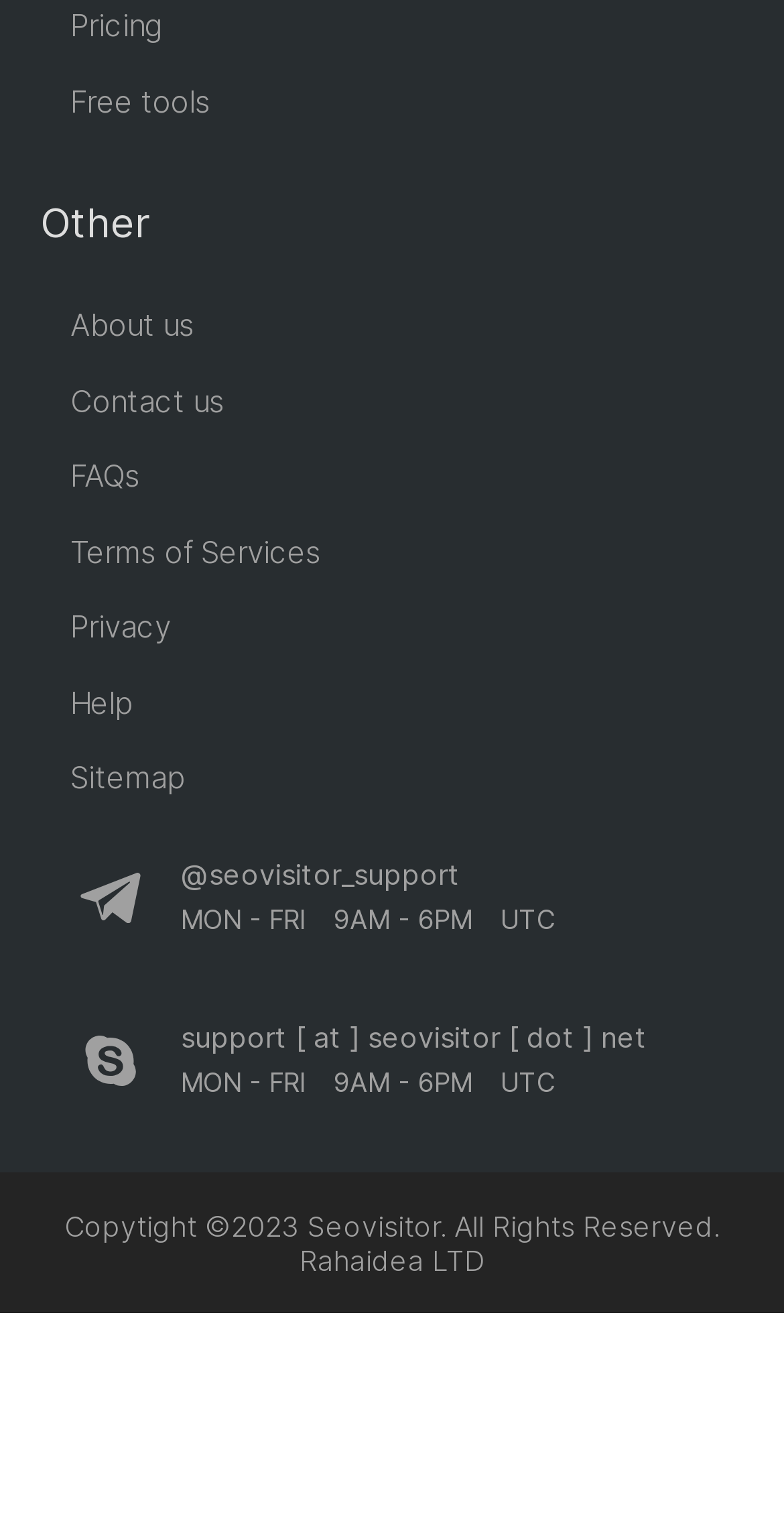Consider the image and give a detailed and elaborate answer to the question: 
How many links are in the top section?

The top section of the webpage contains links to 'Pricing', 'Free tools', 'About us', 'Contact us', 'FAQs', 'Terms of Services', 'Privacy', and 'Help', which totals 8 links.